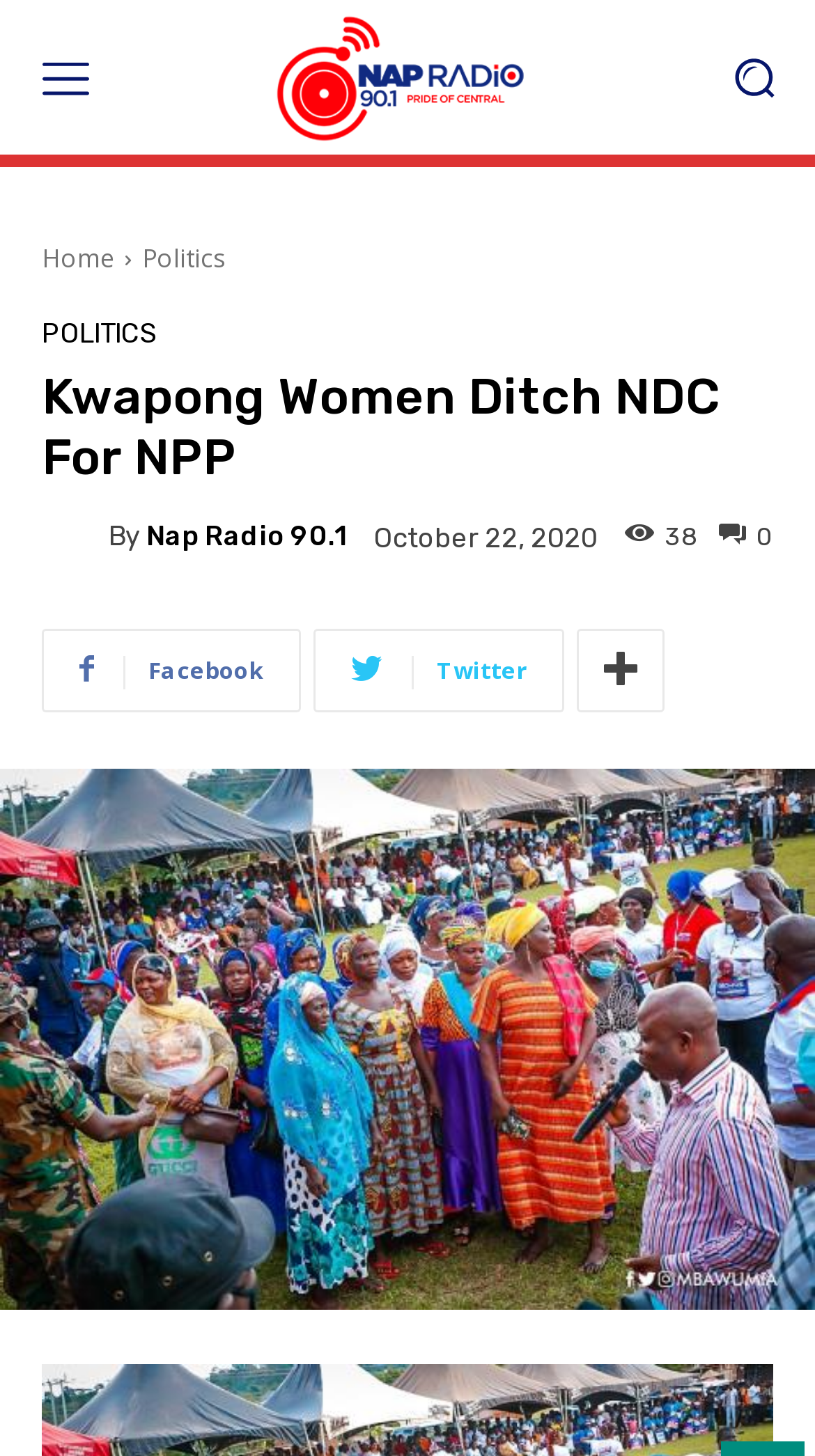Describe the entire webpage, focusing on both content and design.

The webpage appears to be a news article page from Nap Radio 90.1 FM. At the top left, there is a menu button with an accompanying image. Next to it, the website's logo, "Nap Radio 90.1 FM", is displayed with an image. On the top right, a search button is located, accompanied by an image.

Below the top section, there are several links, including "Home", "Politics", and "POLITICS", which are positioned horizontally. The main article title, "Kwapong Women Ditch NDC For NPP", is displayed prominently in a heading. 

Under the title, there is a byline with the text "By" followed by a link to "Nap Radio 90.1". The article's publication date, "October 22, 2020", is displayed next to it. On the right side of the article, there are social media links to Facebook, Twitter, and another platform, represented by an icon.

The main content of the article is not explicitly described in the accessibility tree, but it occupies the majority of the page, spanning from the top to the bottom. There are 38 comments or interactions, indicated by the number "38" on the right side of the article.